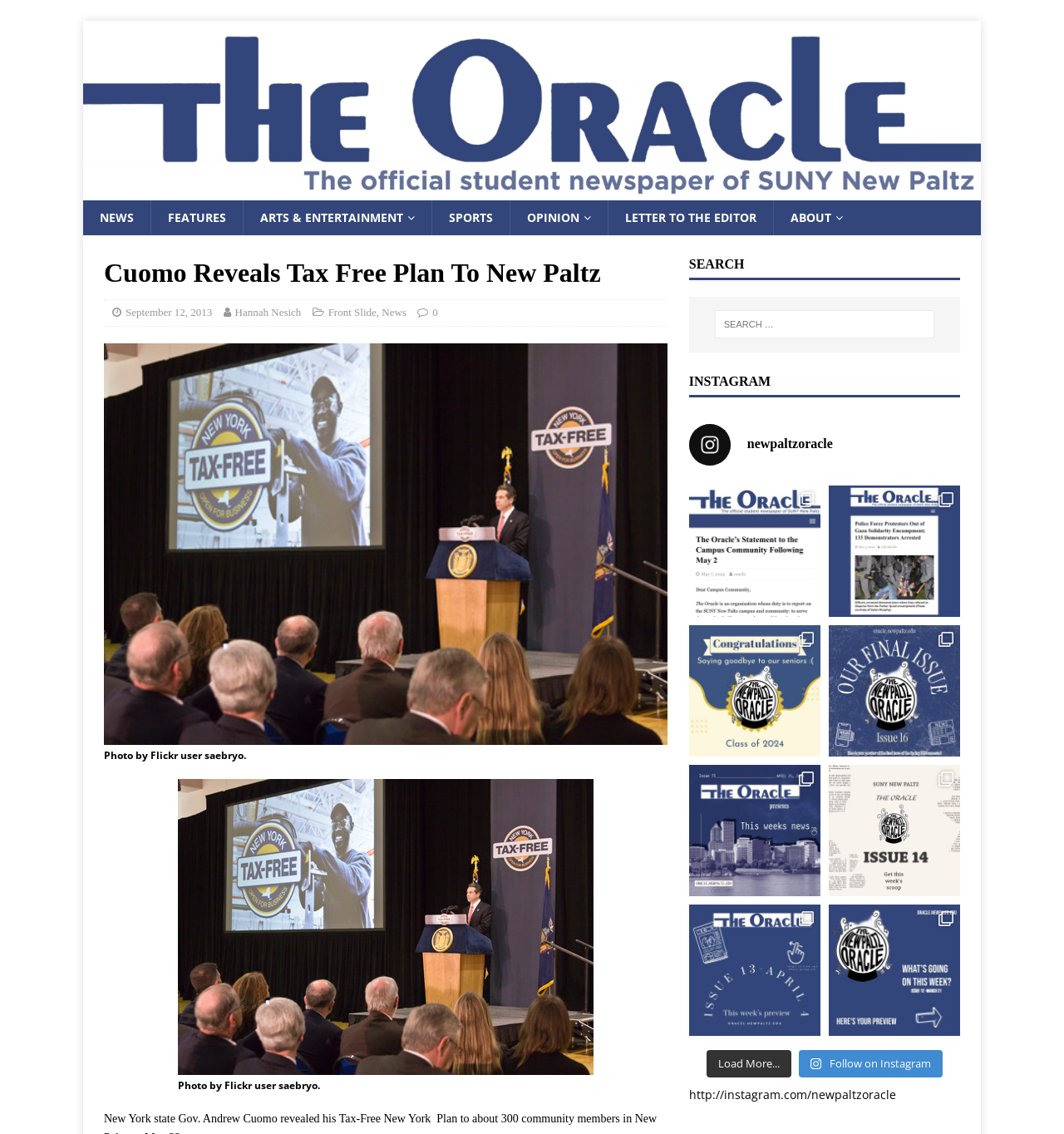Please examine the image and answer the question with a detailed explanation:
What is the search box placeholder text?

I examined the search box element and found the placeholder text 'Search for:', which is displayed when the search box is empty.